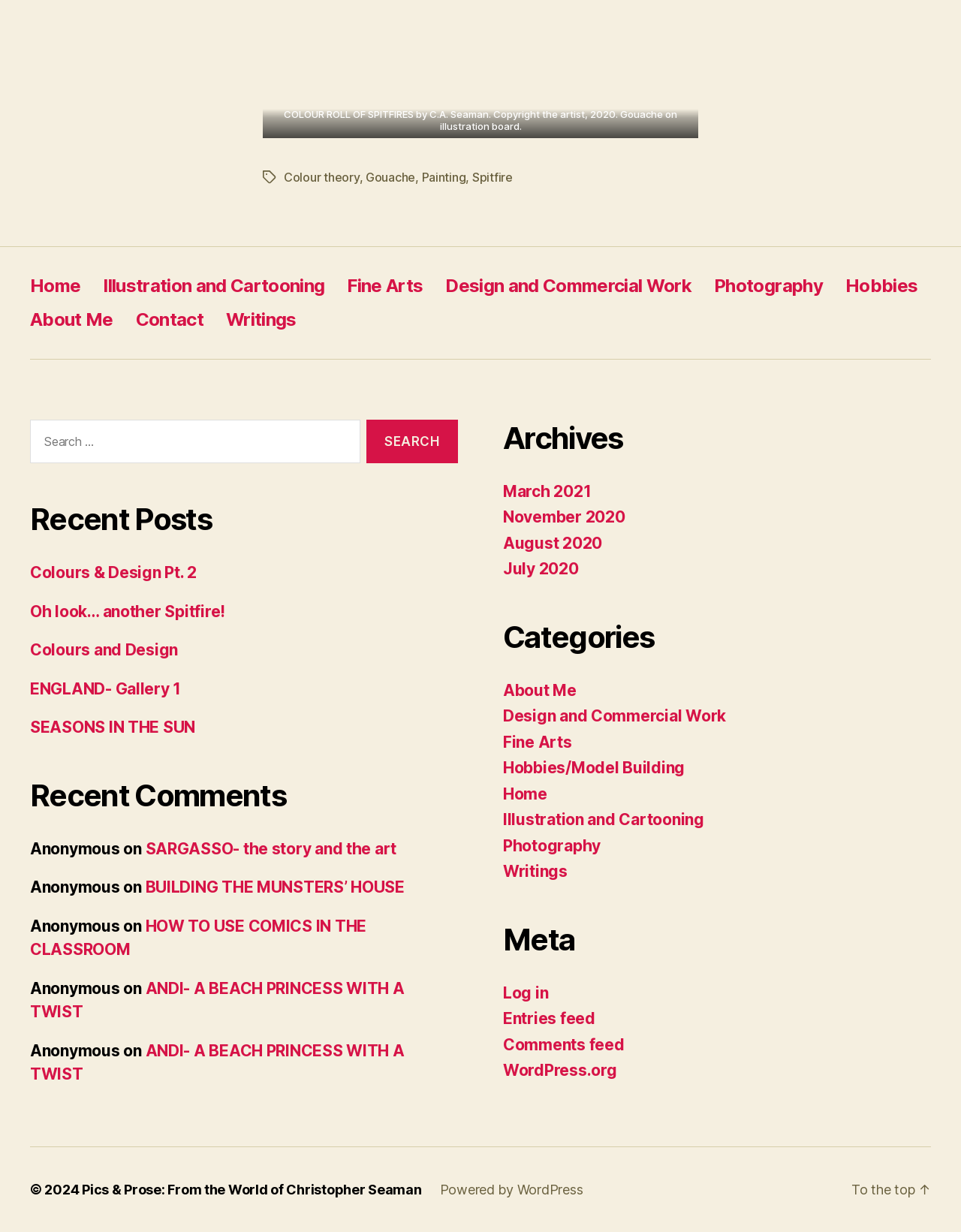Please find the bounding box coordinates of the clickable region needed to complete the following instruction: "Read 'UFC on ESPN 57: Cannonier vs. Imavov Results & Highlights' article". The bounding box coordinates must consist of four float numbers between 0 and 1, i.e., [left, top, right, bottom].

None